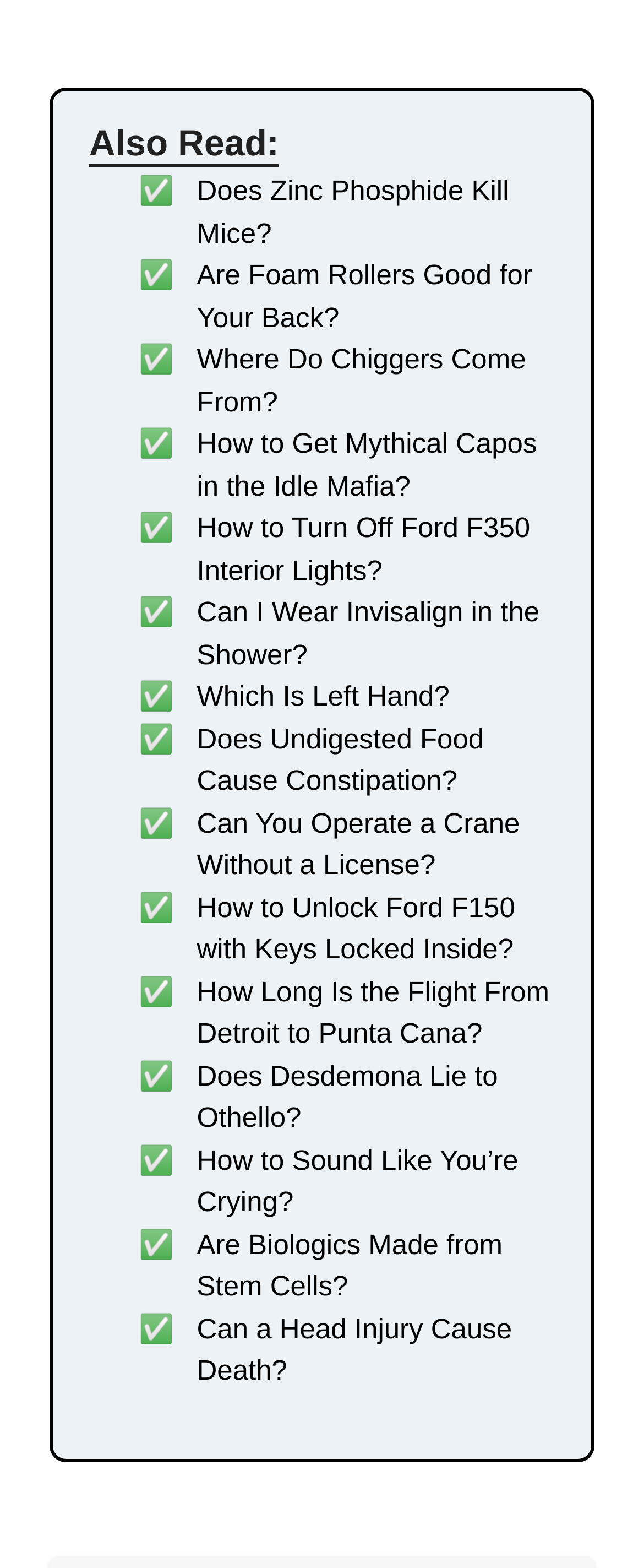Locate the bounding box for the described UI element: "Which Is Left Hand?". Ensure the coordinates are four float numbers between 0 and 1, formatted as [left, top, right, bottom].

[0.306, 0.434, 0.698, 0.454]